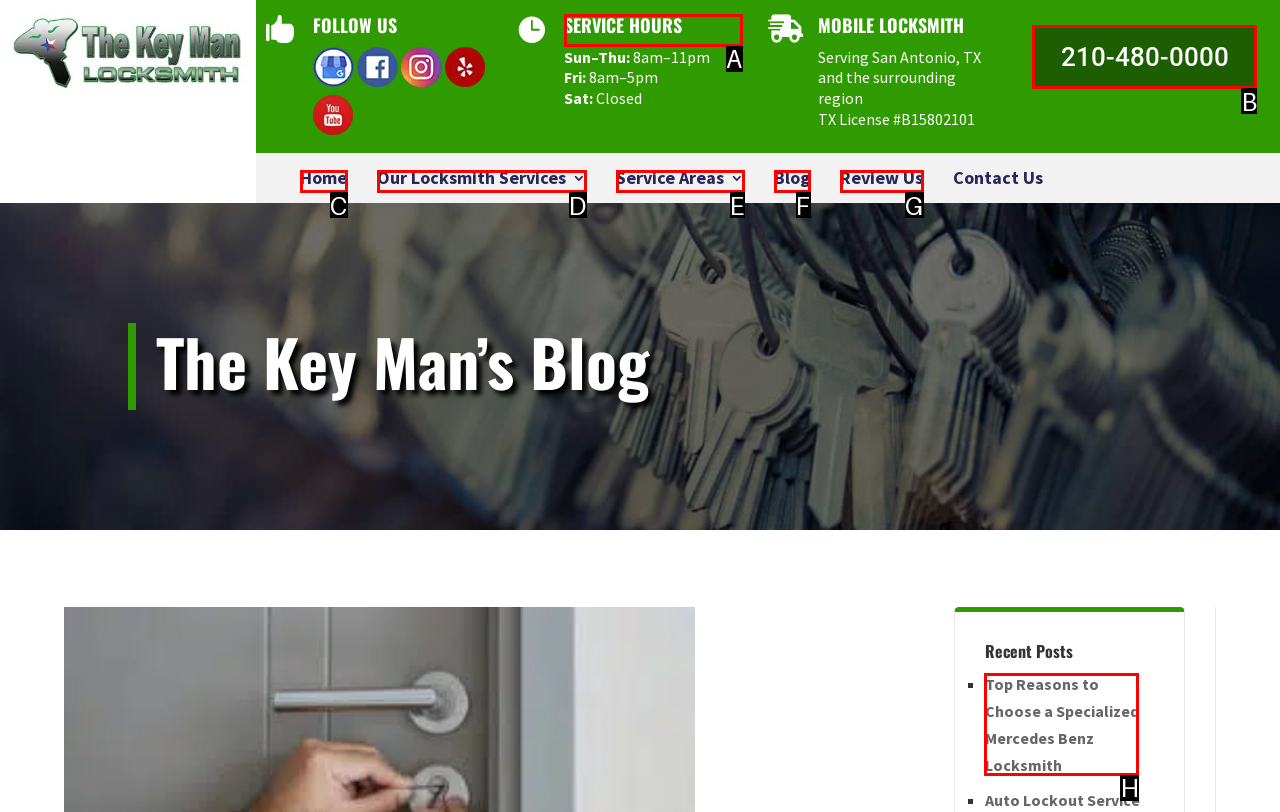Point out the UI element to be clicked for this instruction: View service hours. Provide the answer as the letter of the chosen element.

A